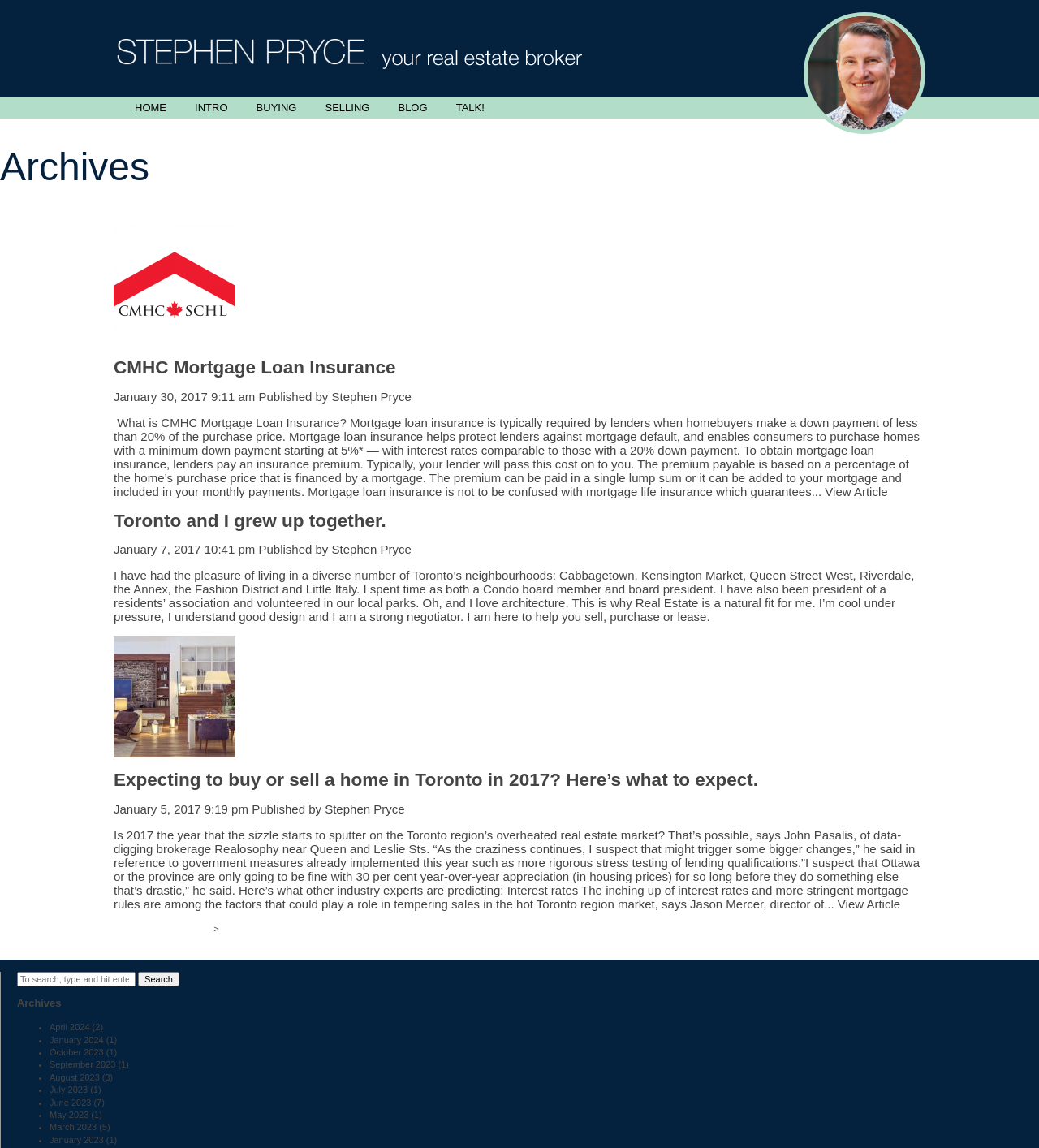Determine the bounding box coordinates of the clickable element to complete this instruction: "View archives for May 2024". Provide the coordinates in the format of four float numbers between 0 and 1, [left, top, right, bottom].

None